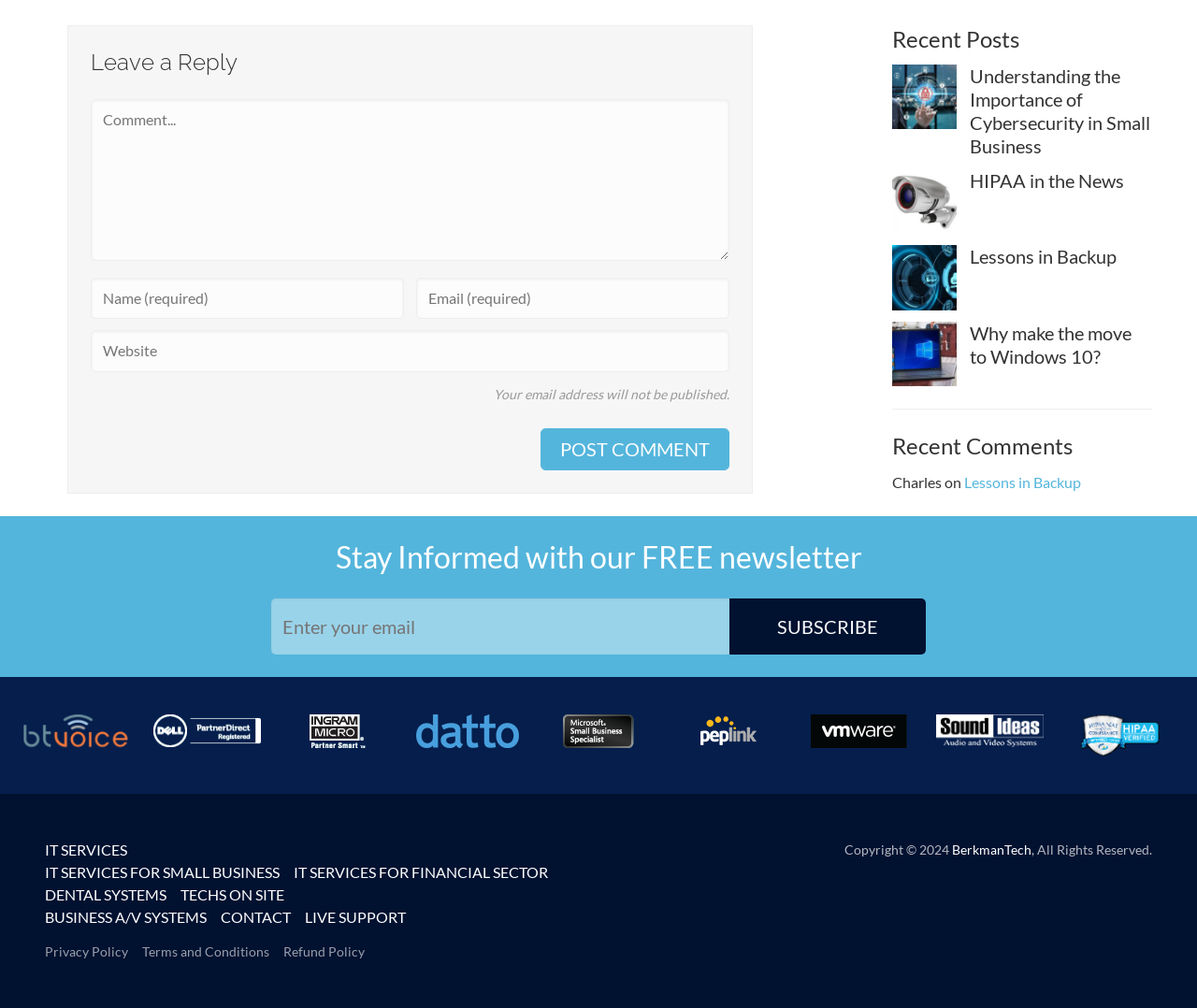Provide the bounding box coordinates of the HTML element described by the text: "BerkmanTech".

[0.795, 0.834, 0.862, 0.85]